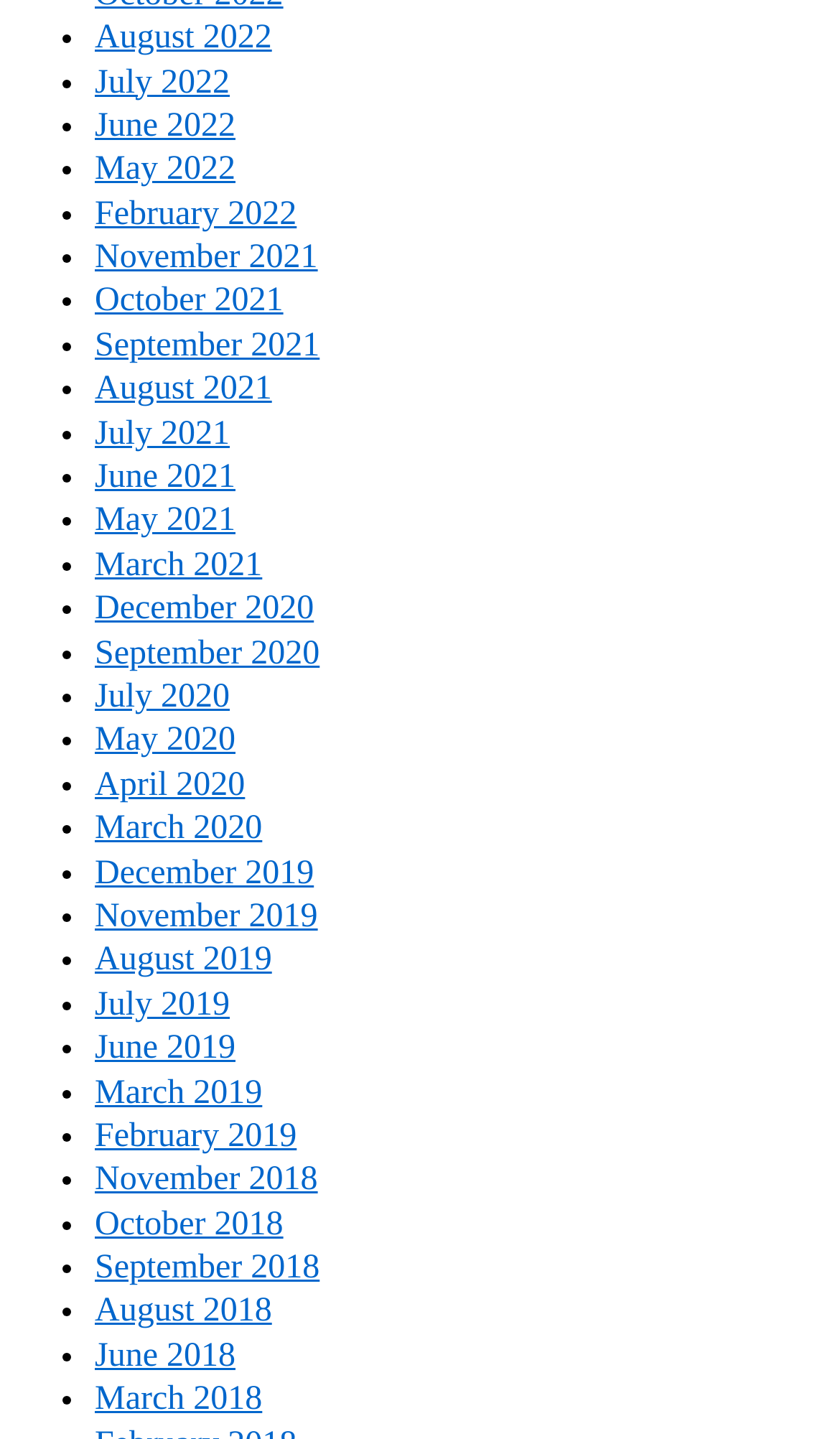Please provide a one-word or short phrase answer to the question:
How many months are listed in total?

32